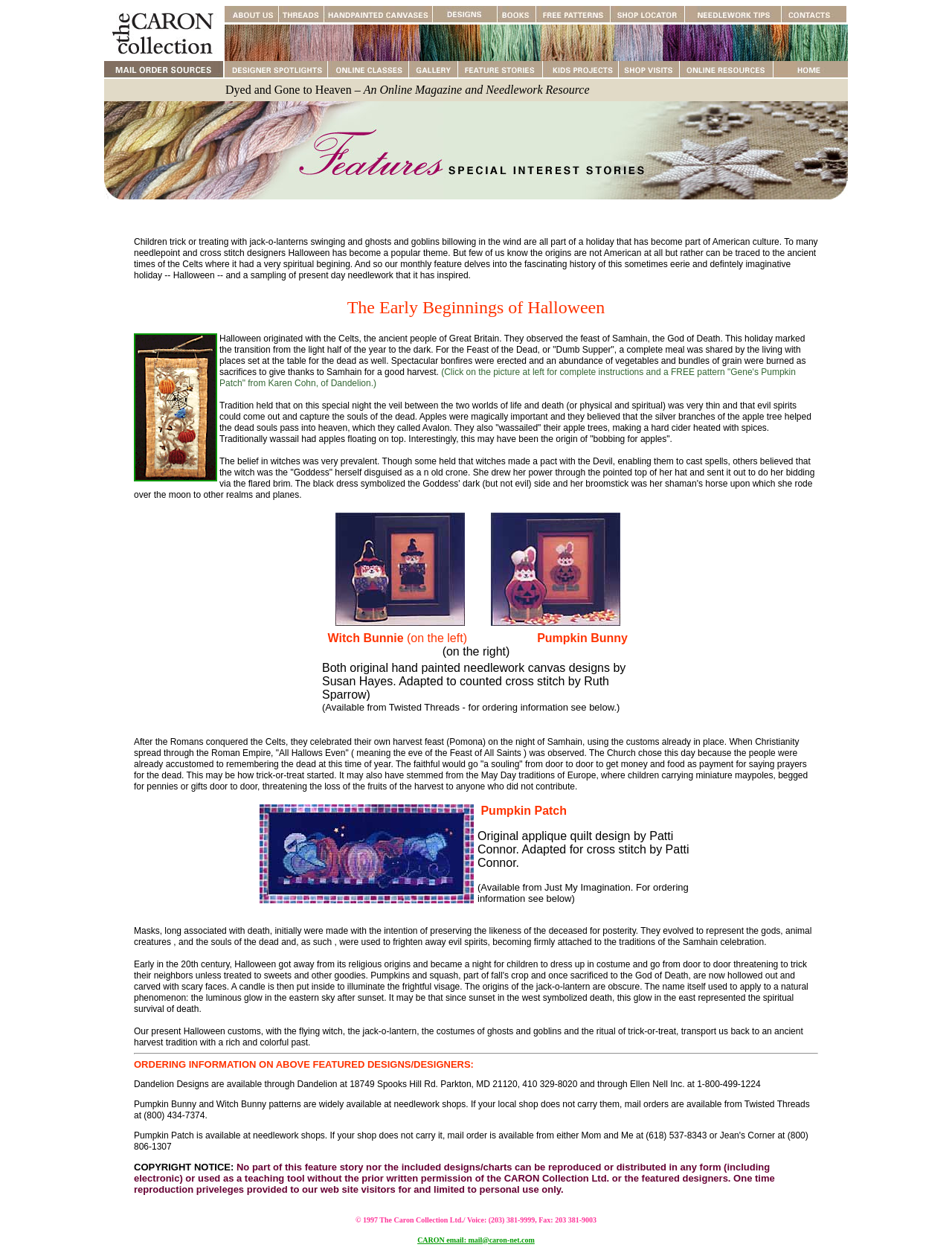What is the purpose of the links on the webpage?
Using the image as a reference, answer the question with a short word or phrase.

To access needlework resources